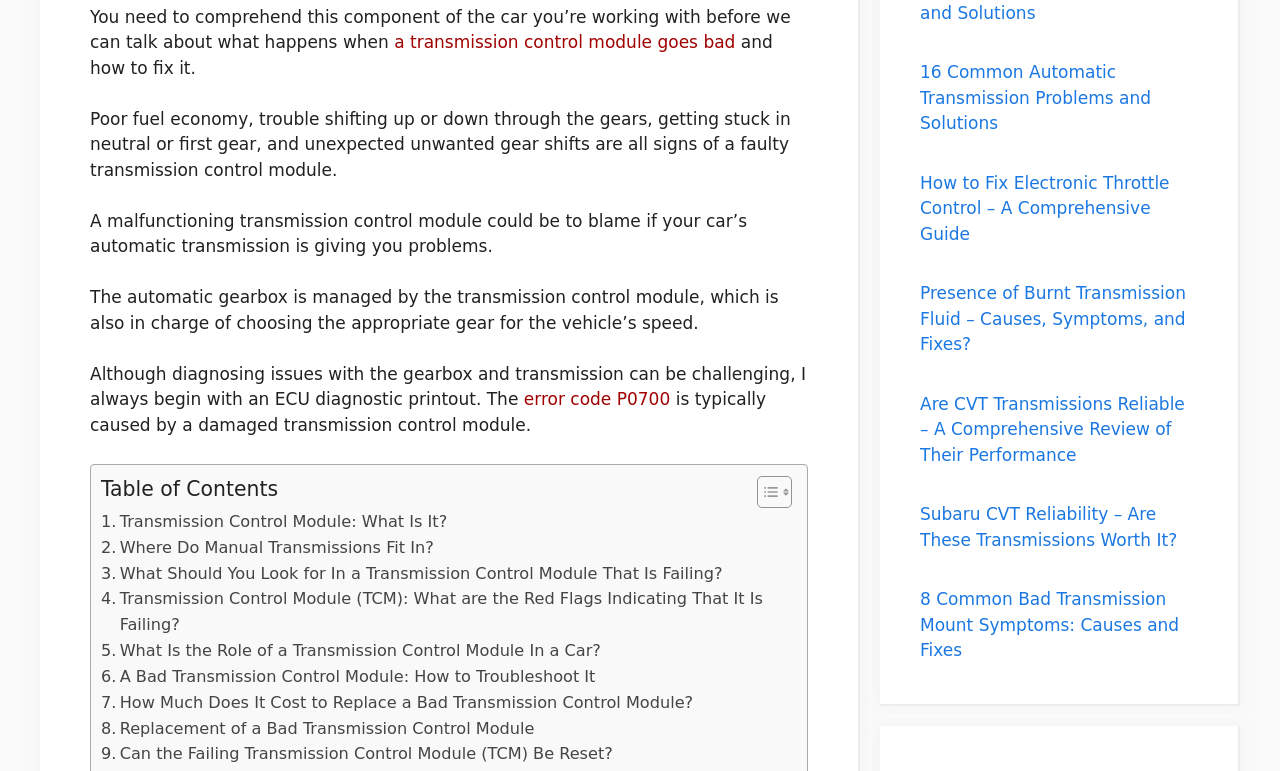Predict the bounding box for the UI component with the following description: "error code P0700".

[0.409, 0.505, 0.524, 0.531]